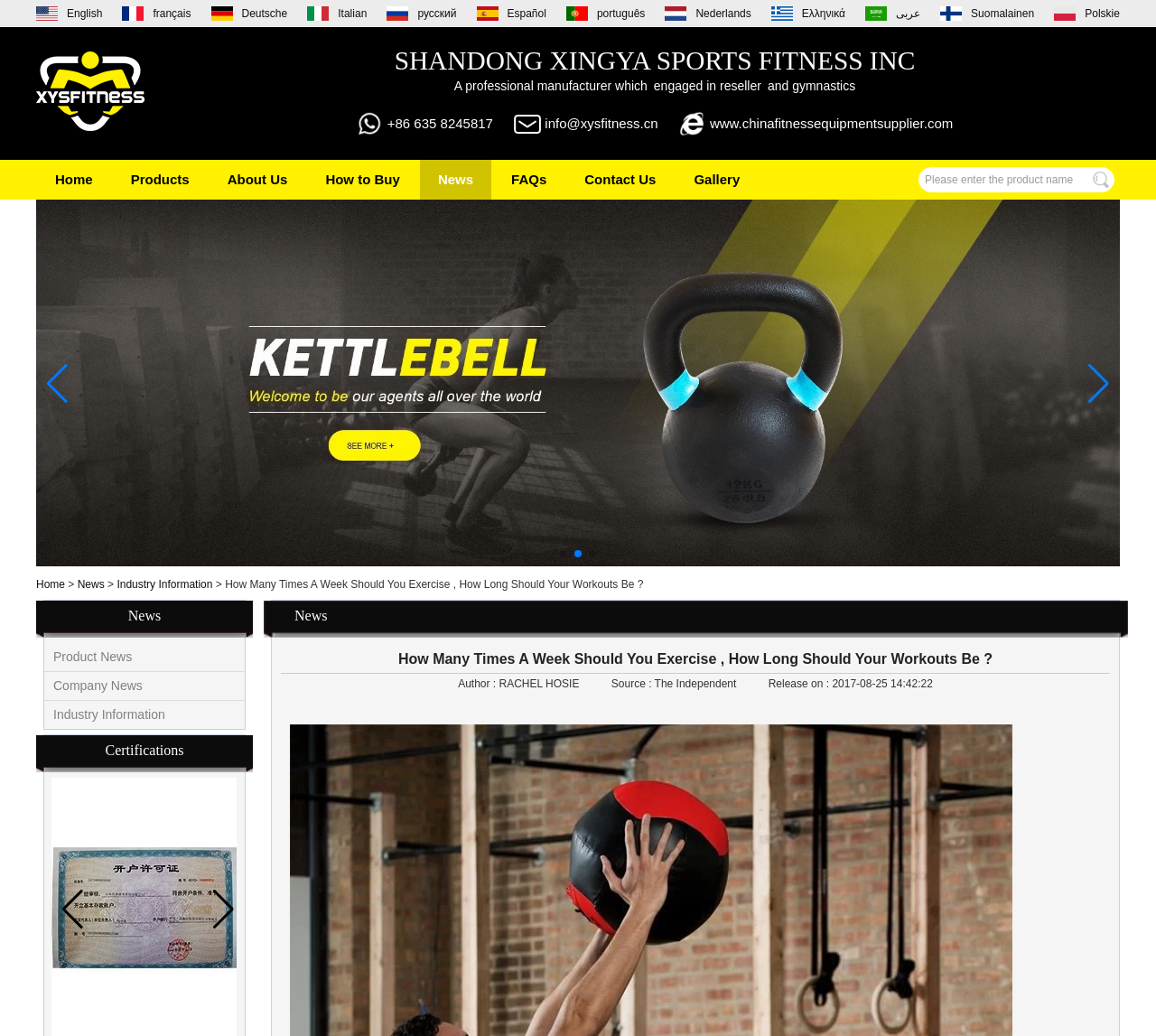Predict the bounding box of the UI element based on this description: "aria-label="Previous slide"".

[0.039, 0.352, 0.06, 0.39]